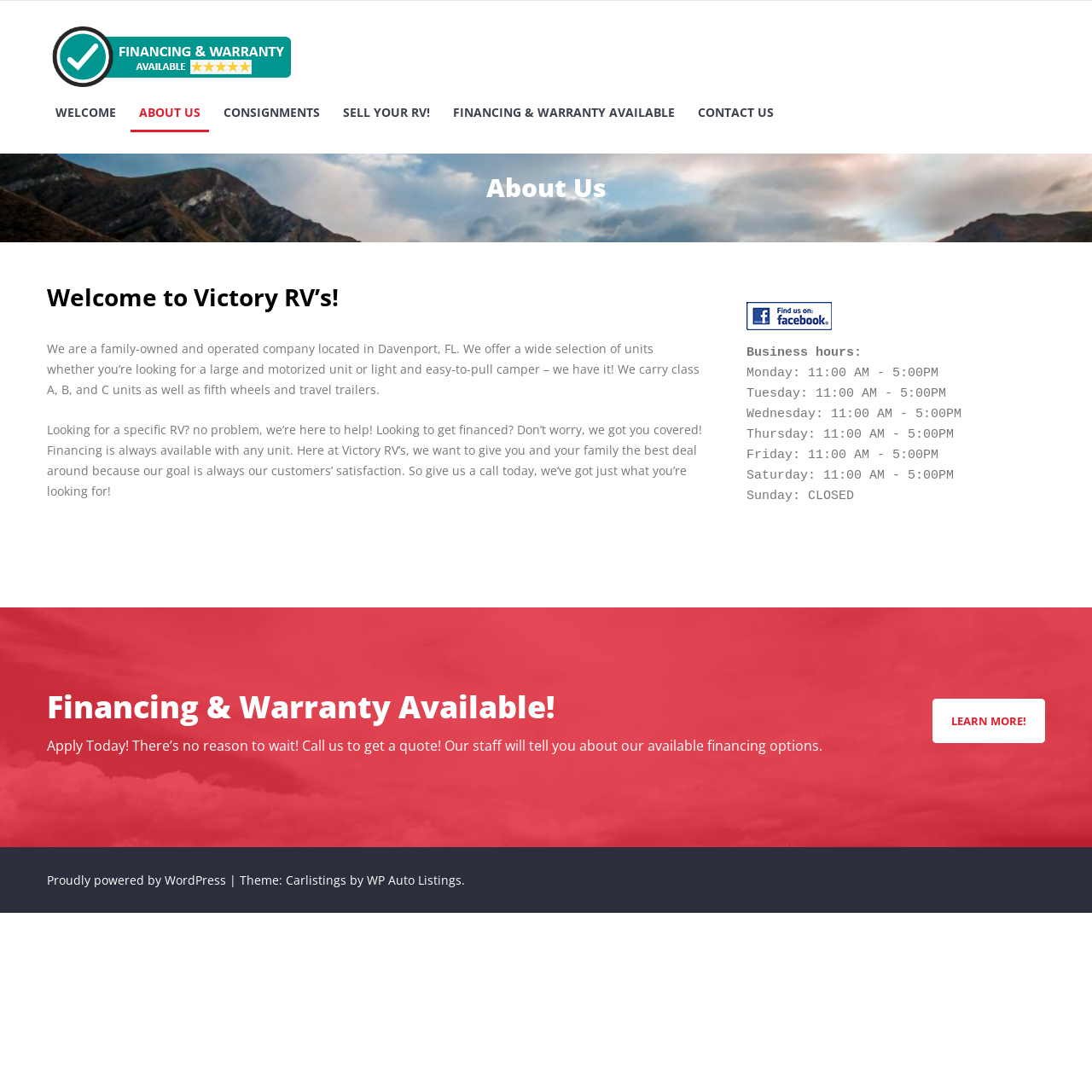Could you indicate the bounding box coordinates of the region to click in order to complete this instruction: "Click on the 'WP Auto Listings' link".

[0.336, 0.798, 0.423, 0.813]